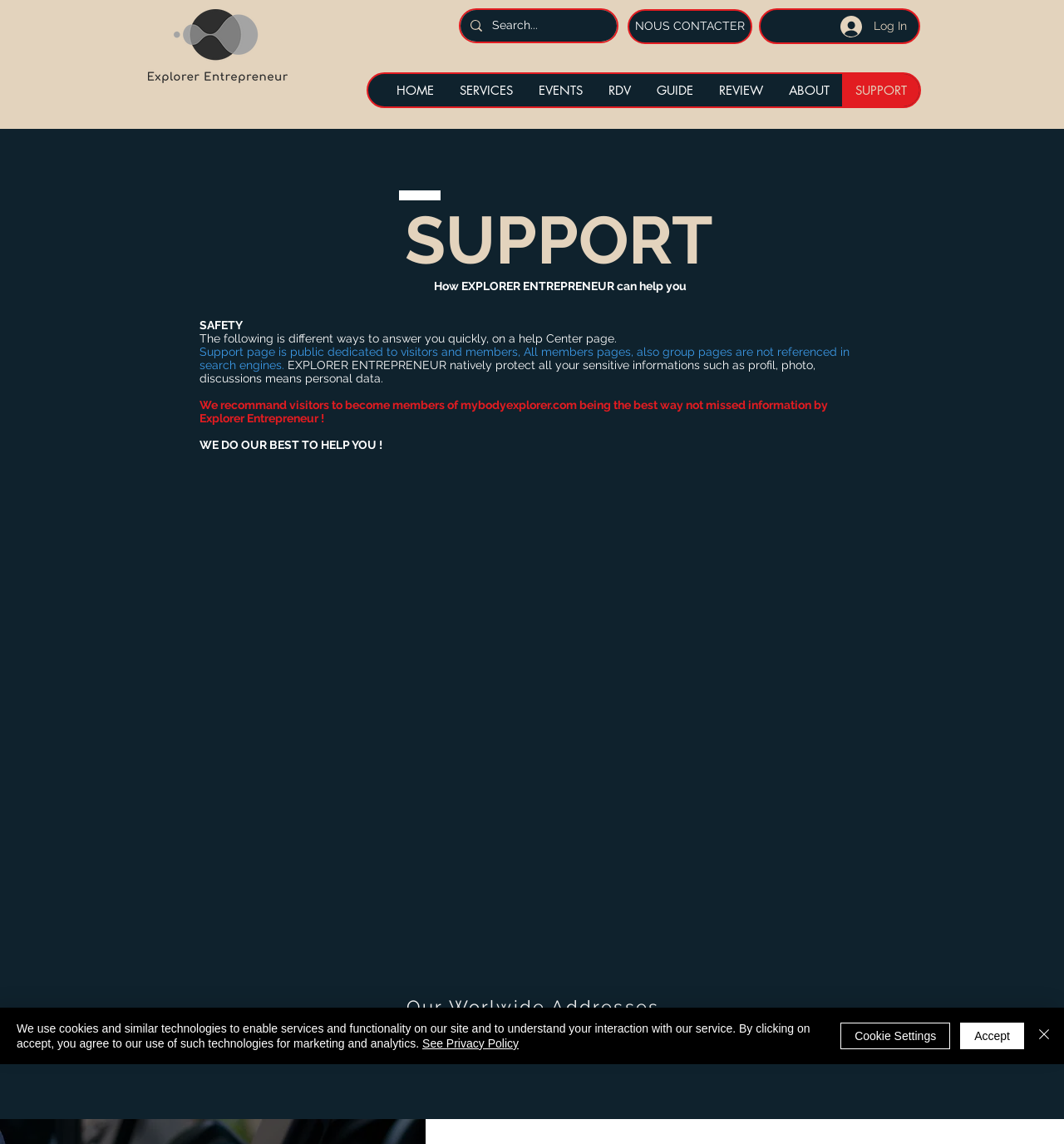Use a single word or phrase to respond to the question:
What is the name of the image on the top left corner?

Explorer Entrepreneur Monochrome on Transparent